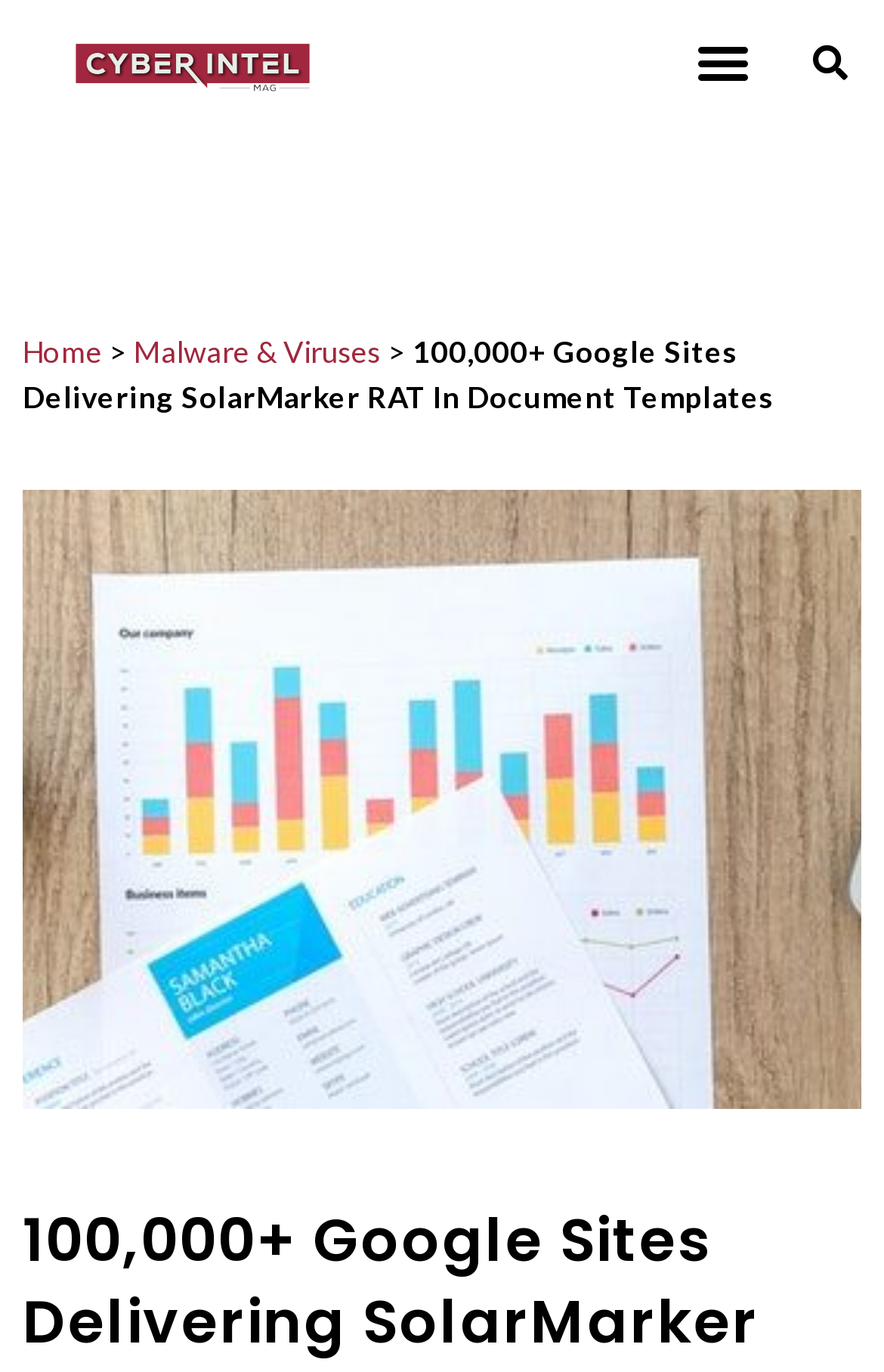Describe all the key features of the webpage in detail.

The webpage appears to be an article from Cyberintel Magazine, with a title "100,000+ Google Sites Delivering SolarMarker RAT In Document Templates". At the top left, there is a link, and next to it, a button labeled "Menu Toggle" that is not expanded. On the top right, there is a search bar.

Below the title, there is a navigation menu with three links: "Home", followed by a greater-than symbol, and then "Malware & Viruses". The title of the article is repeated below the navigation menu, and it is accompanied by a large image that takes up most of the page. The image has the same title as the article.